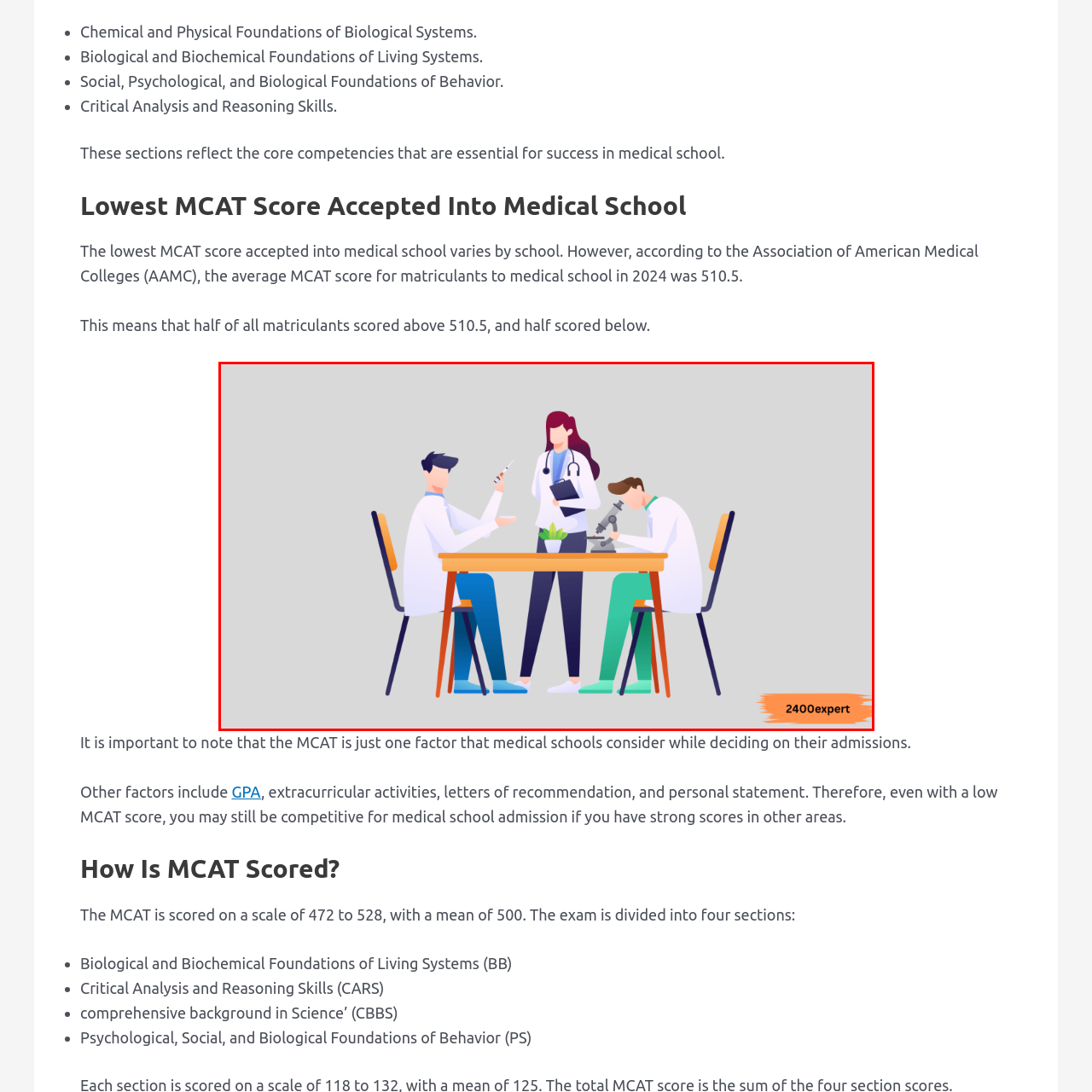View the part of the image surrounded by red, What is the male figure on the left holding? Respond with a concise word or phrase.

Syringe